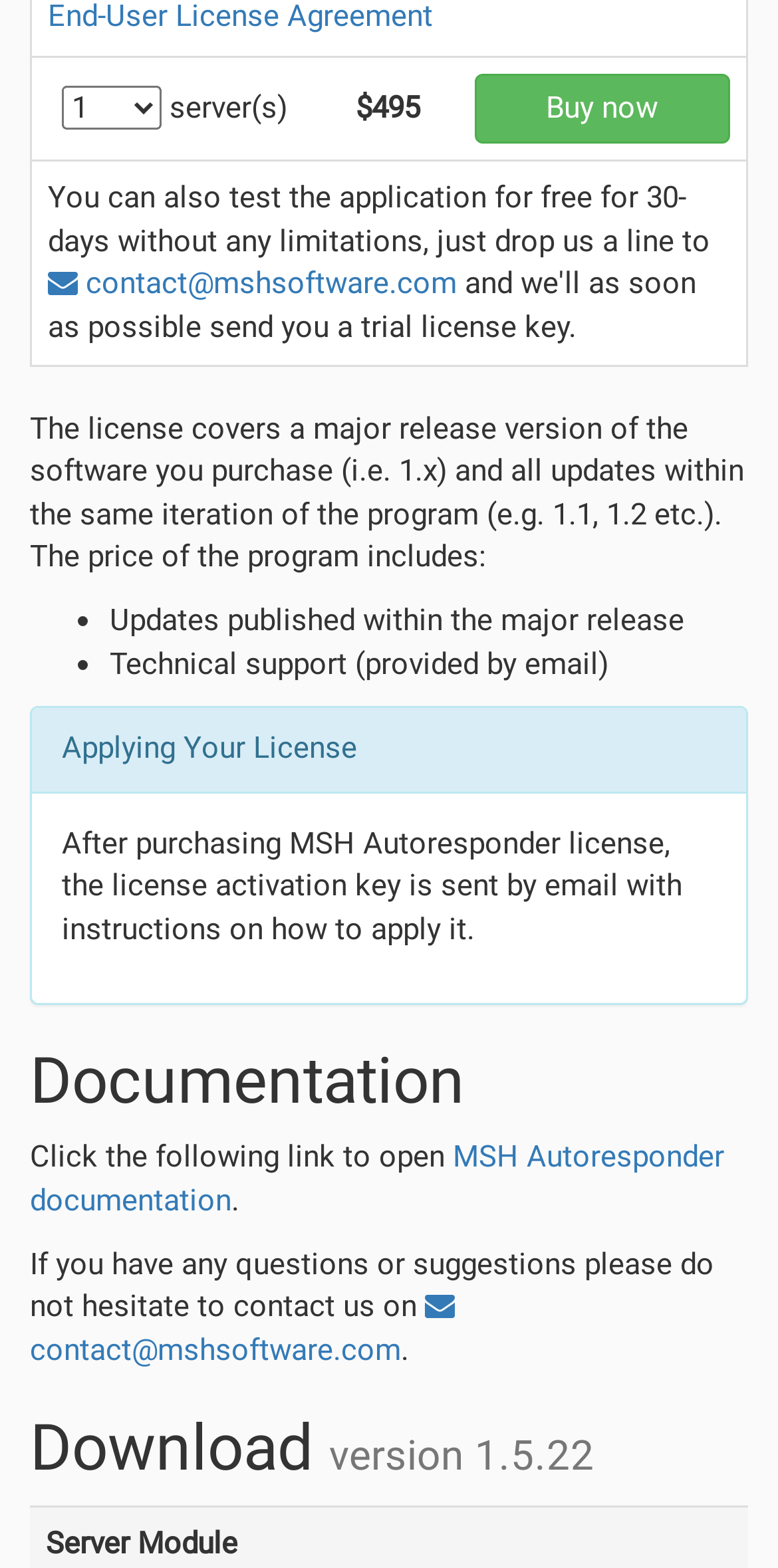What is the current version of MSH Autoresponder available for download?
Using the image, provide a concise answer in one word or a short phrase.

1.5.22